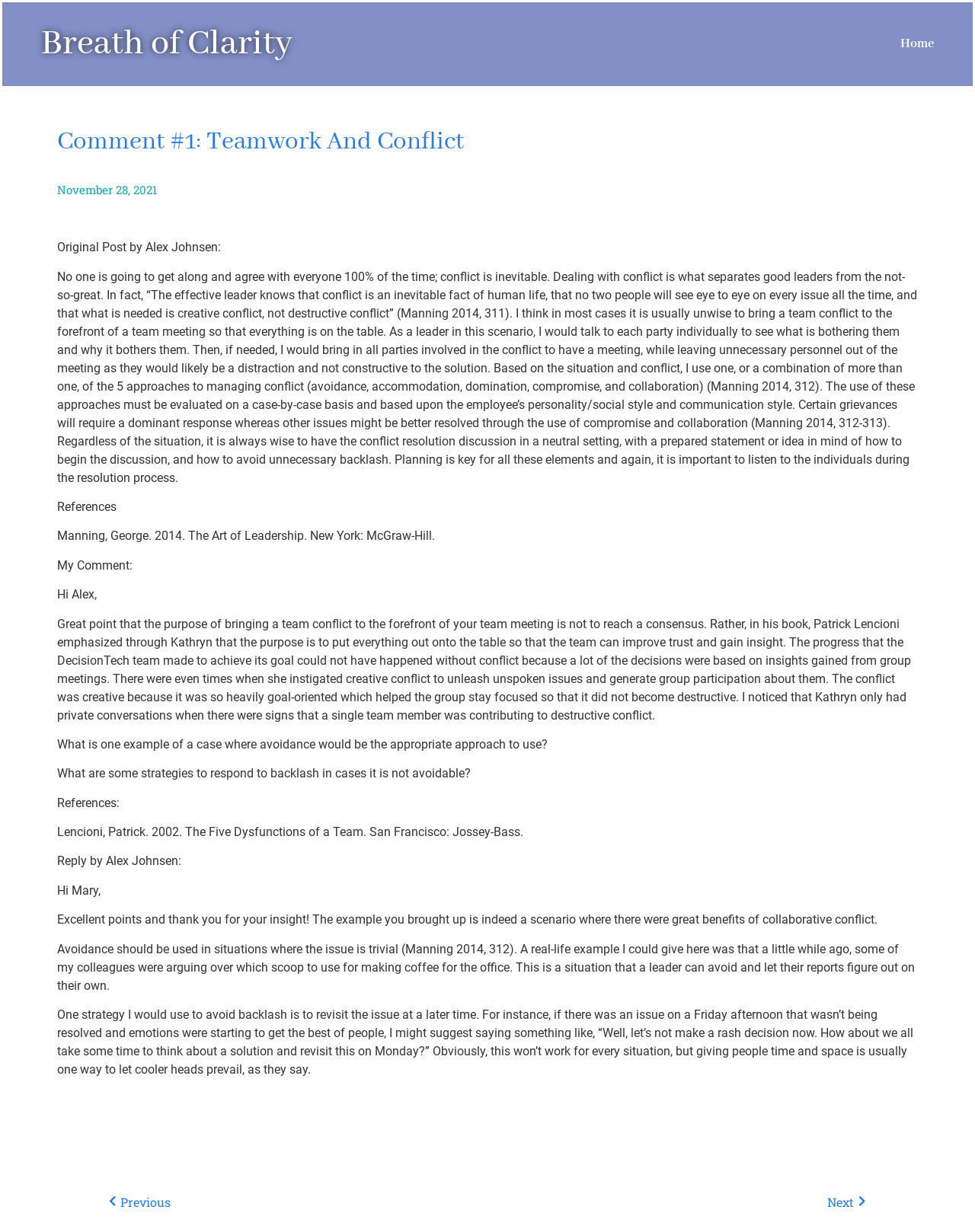Provide the bounding box coordinates of the HTML element described as: "alt="Living Legacy Community Foundation"". The bounding box coordinates should be four float numbers between 0 and 1, i.e., [left, top, right, bottom].

None